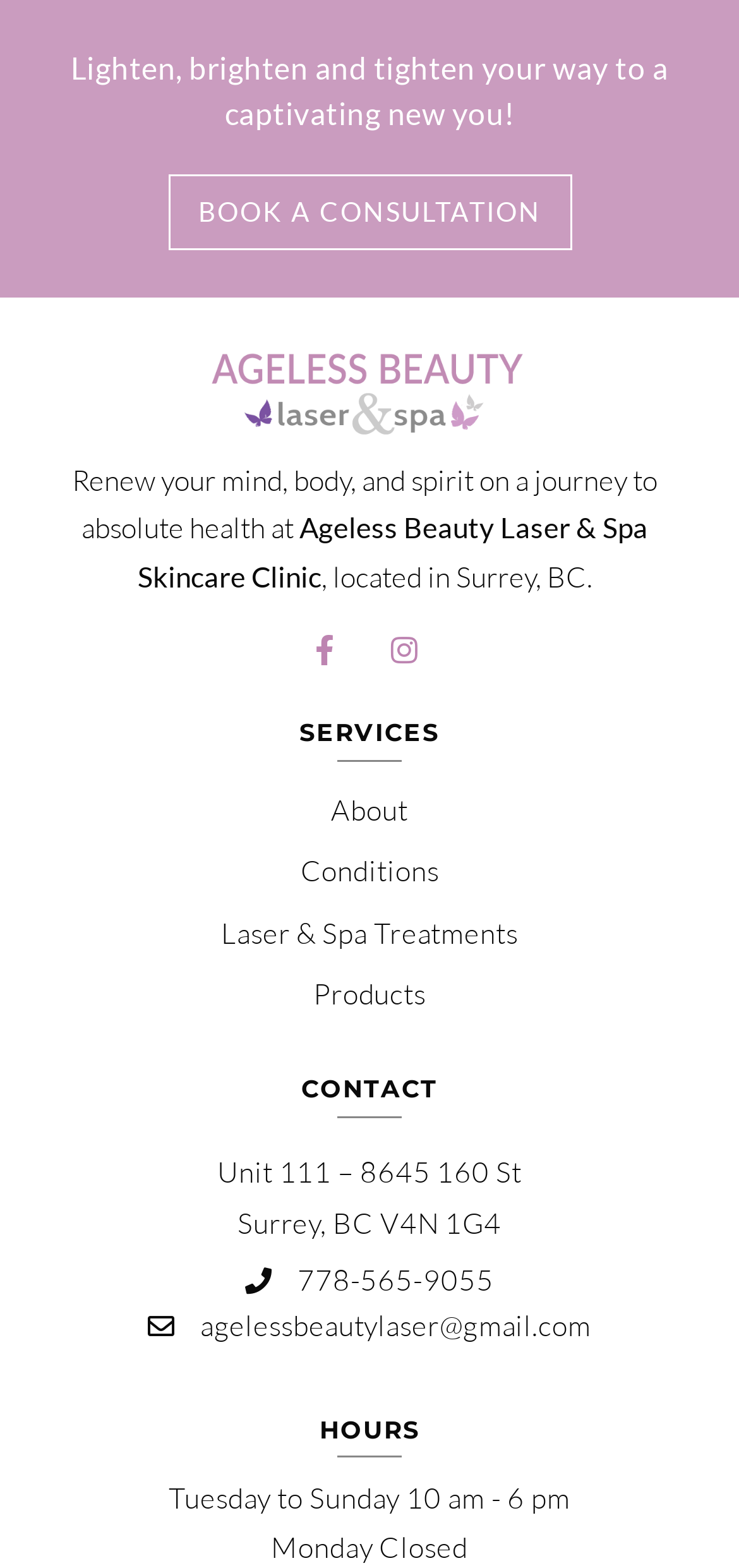What is the phone number of the clinic?
Use the screenshot to answer the question with a single word or phrase.

778-565-9055